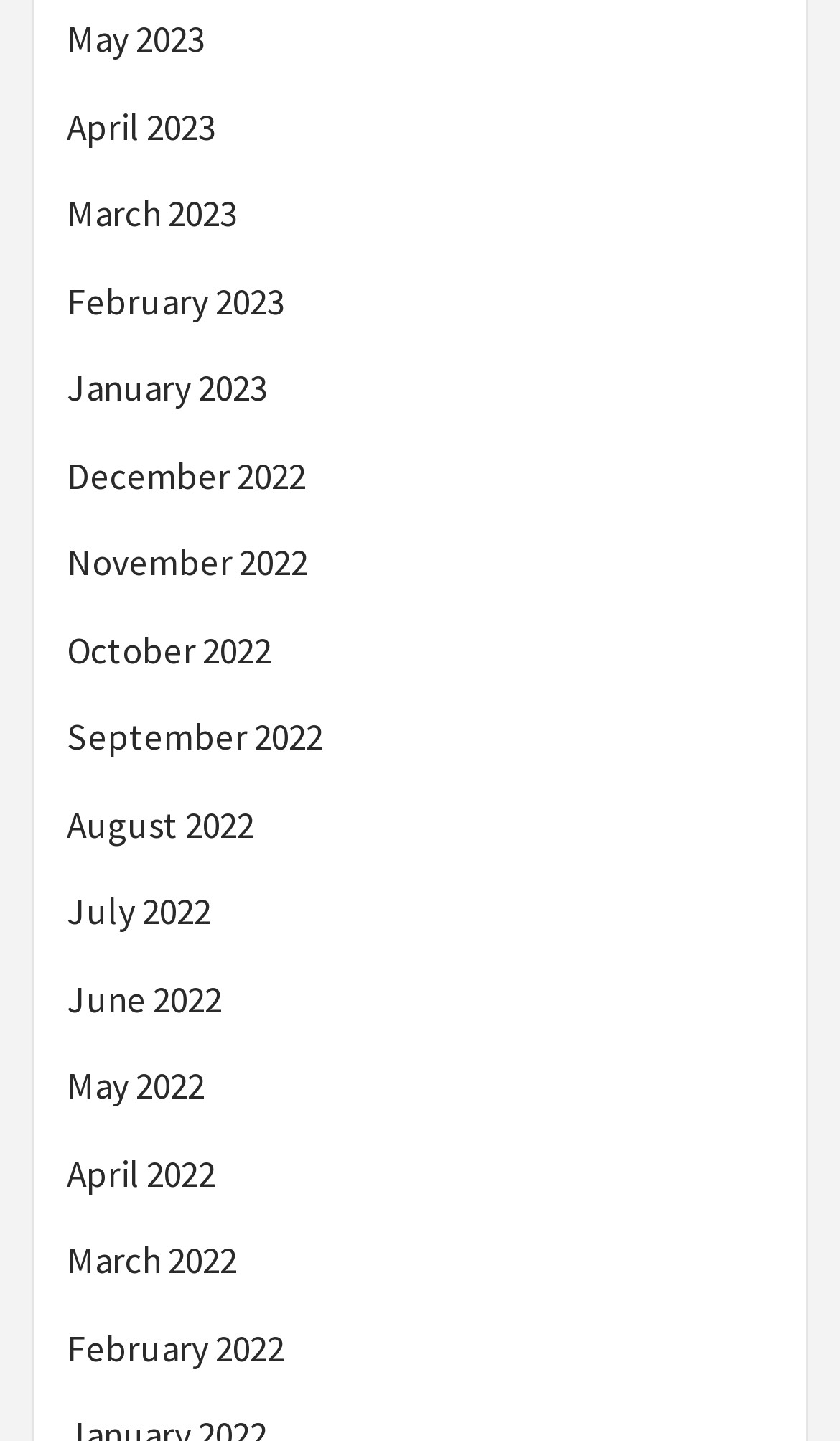How many months are listed in total?
Offer a detailed and full explanation in response to the question.

I can count the number of links listed, and there are 12 links, each representing a month from May 2023 to February 2022.